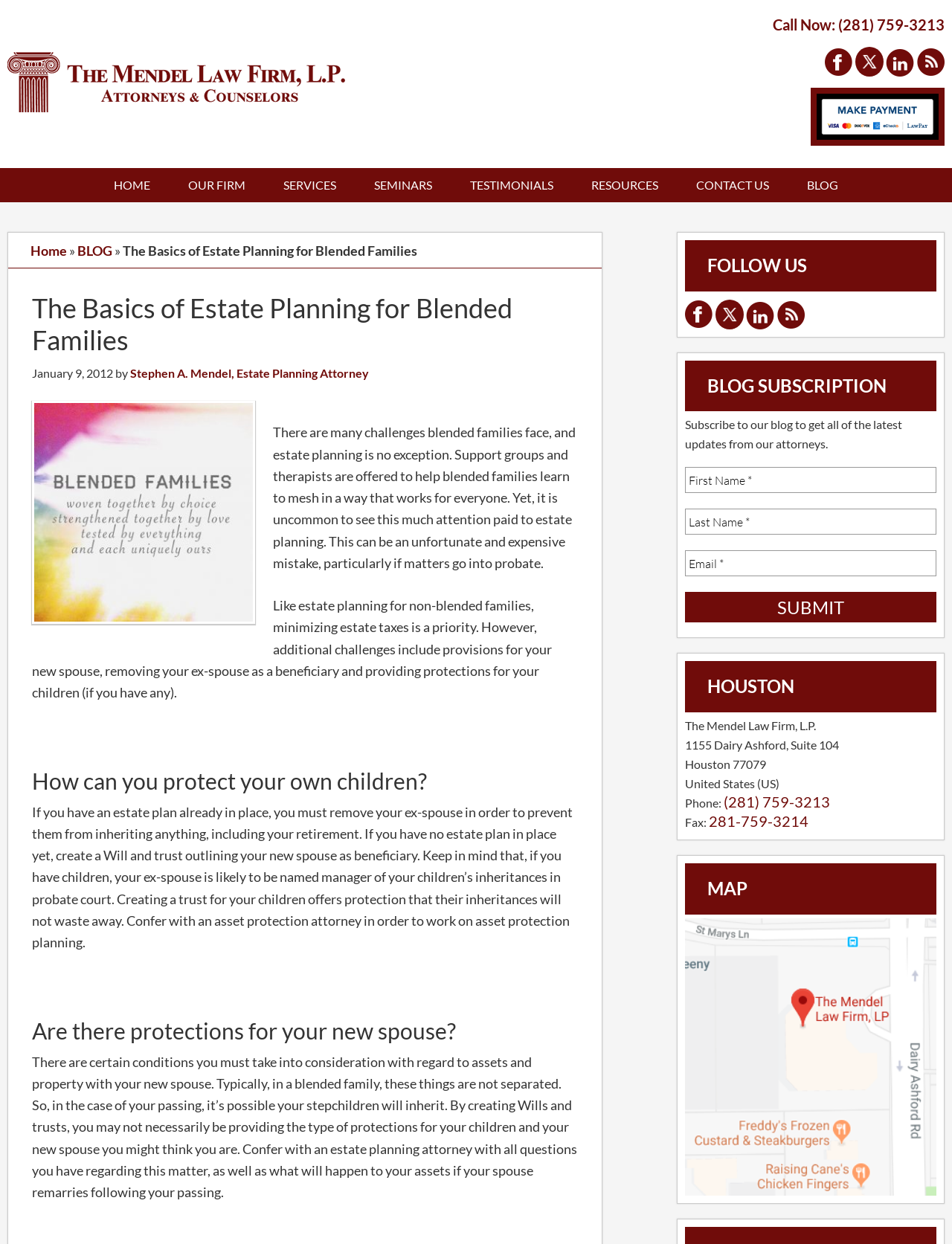Please find and generate the text of the main header of the webpage.

The Basics of Estate Planning for Blended Families